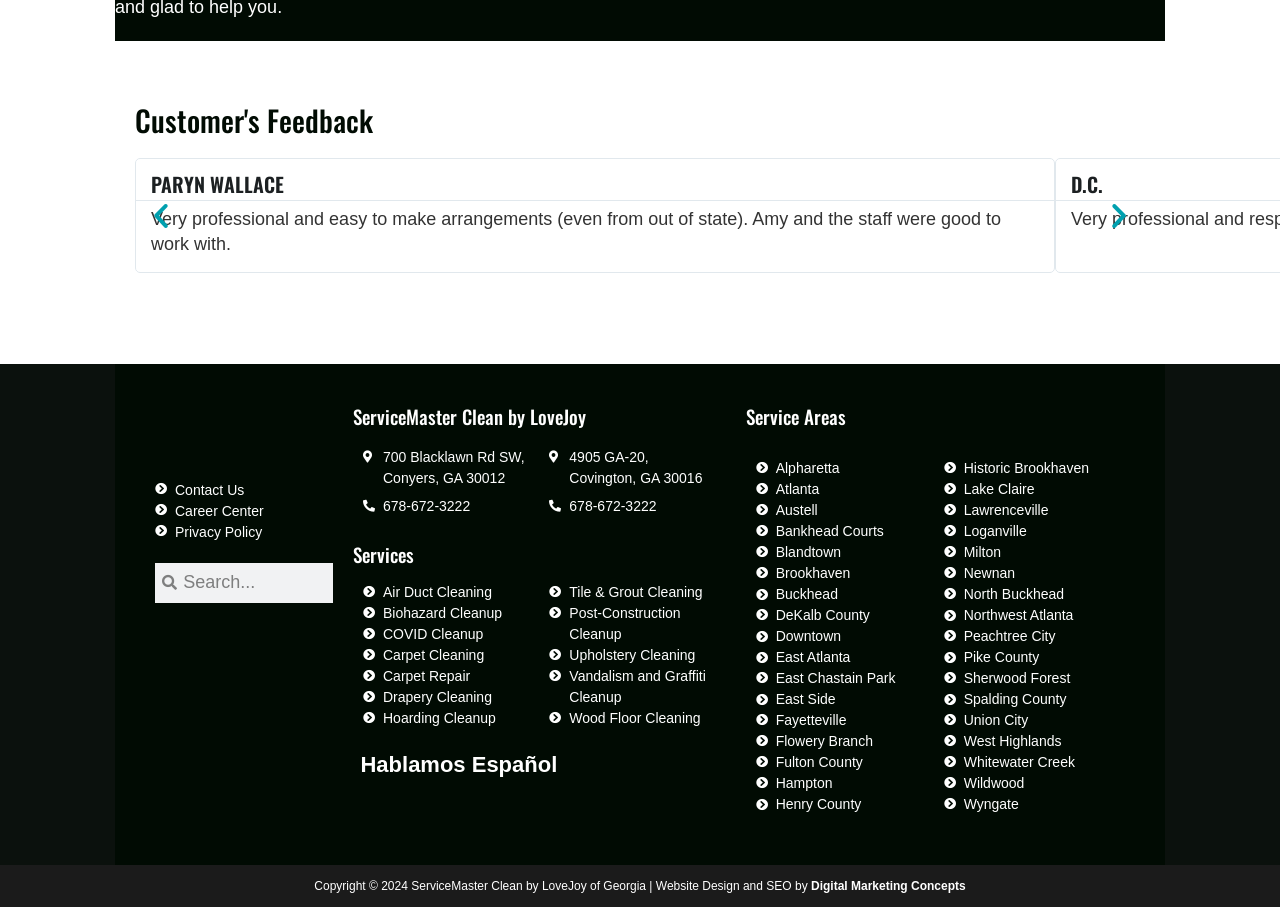What is the company name?
Please analyze the image and answer the question with as much detail as possible.

I found the company name by looking at the heading element with the text 'ServiceMaster Clean by LoveJoy' which is located at the top of the webpage.